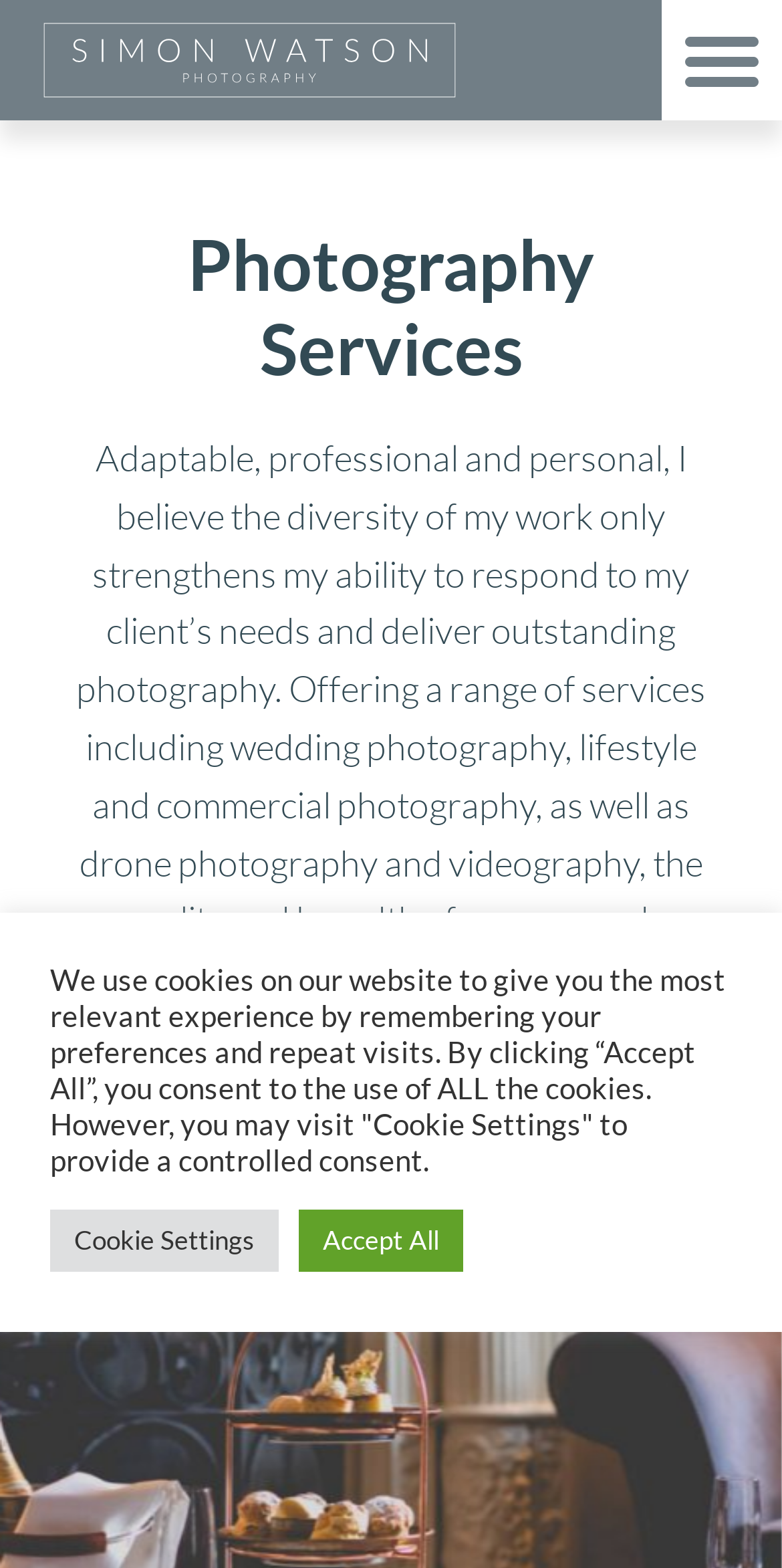Provide an in-depth caption for the elements present on the webpage.

The webpage is a photography services website, titled "Photography Services | Simon Watson Photography". At the top left, there is a logo image and a link with the text "Simon Watson Photography W". On the top right, there is a menu toggle button. 

Below the logo, there is a heading that reads "Photography Services". Underneath the heading, there is a paragraph of text that describes the photography services offered, including wedding, lifestyle, commercial, drone photography, and videography. The text also emphasizes the quality and breadth of the approach to capture every detail that matters.

At the bottom of the page, there is a notice about the use of cookies on the website. The notice is accompanied by two buttons, "Cookie Settings" and "Accept All", which allow users to manage their cookie preferences. The "Cookie Settings" button is located to the left of the "Accept All" button.